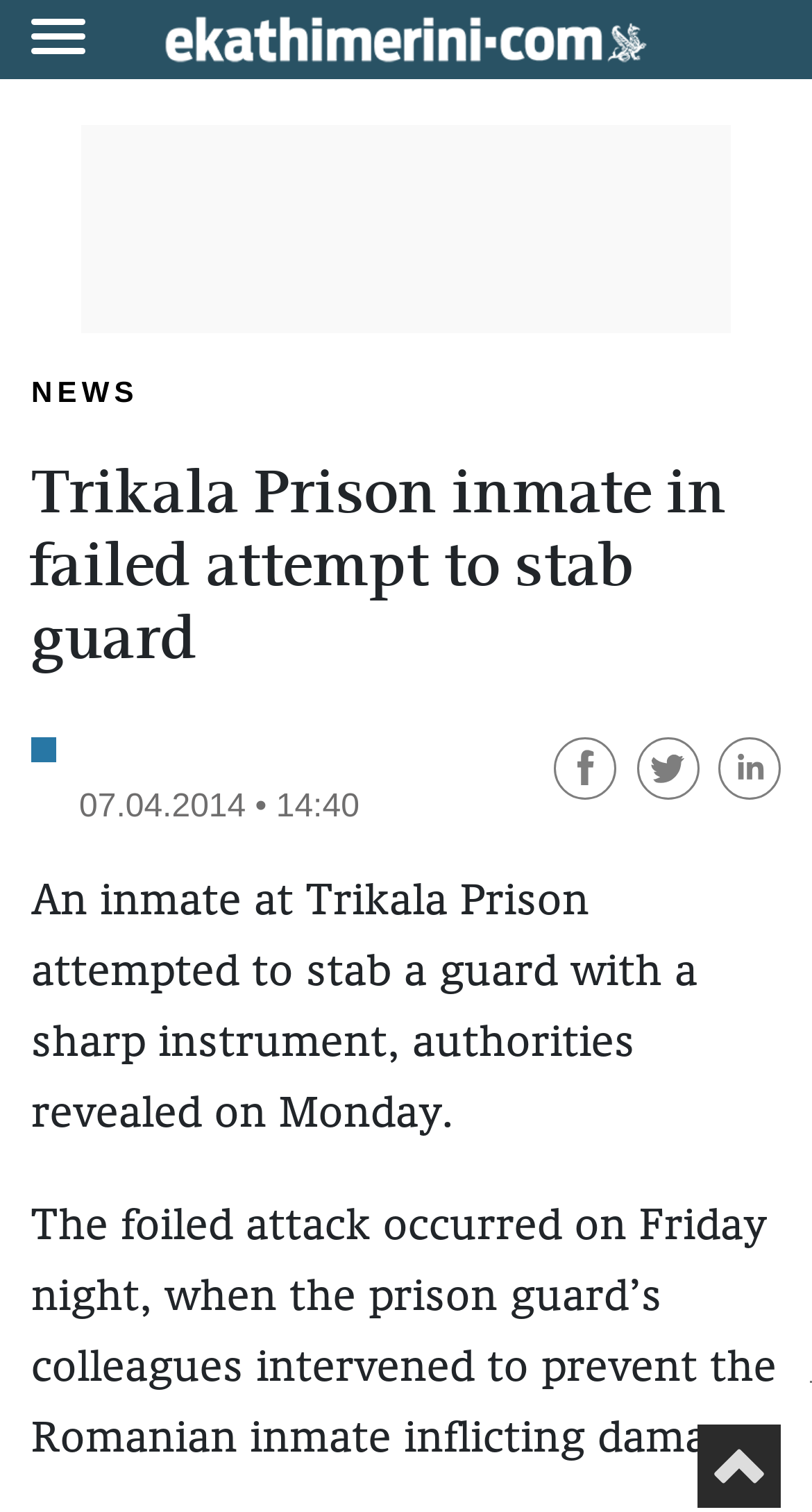Identify the bounding box for the element characterized by the following description: "alt="main-logo-2"".

[0.2, 0.014, 0.8, 0.038]